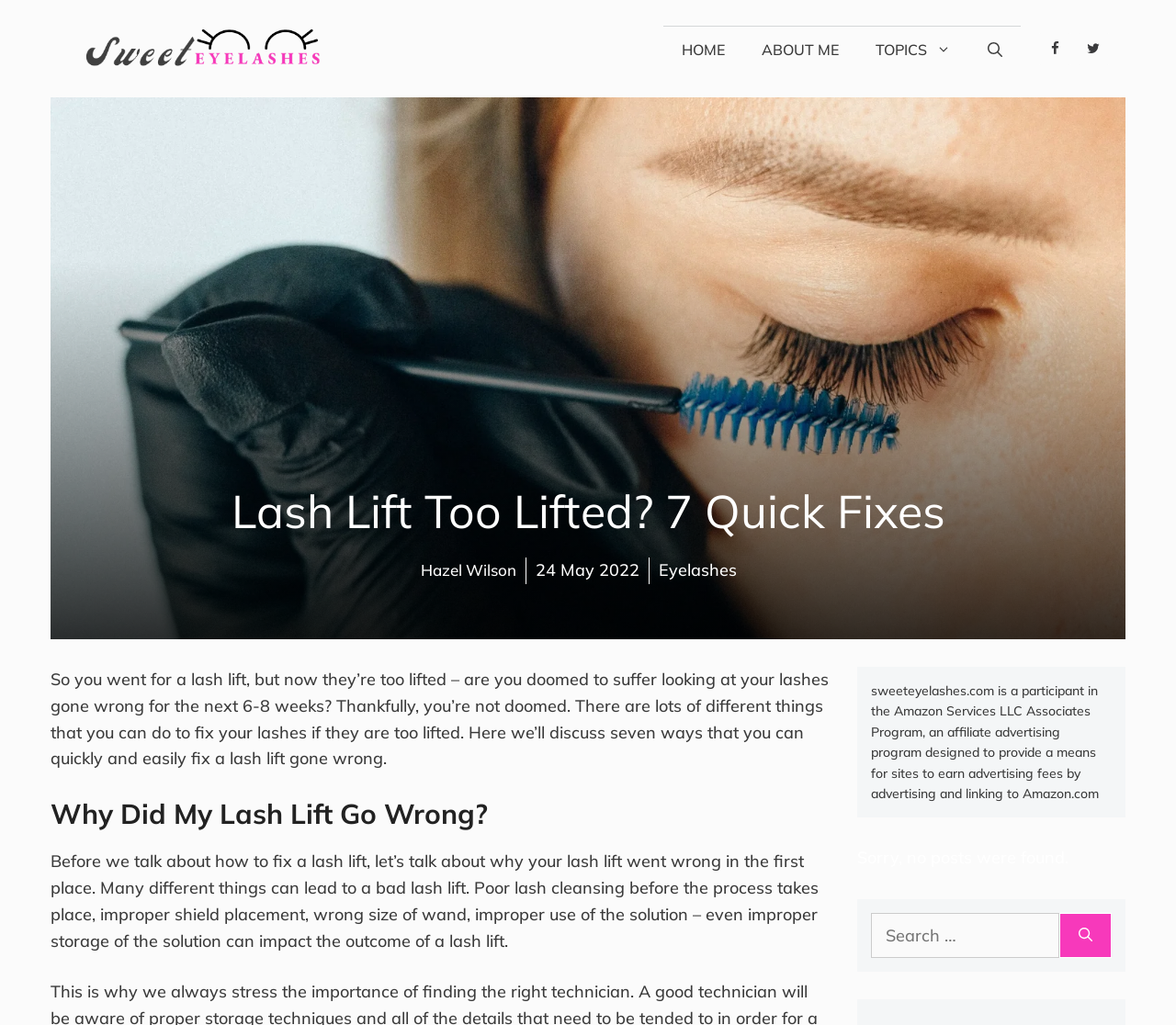Bounding box coordinates should be provided in the format (top-left x, top-left y, bottom-right x, bottom-right y) with all values between 0 and 1. Identify the bounding box for this UI element: Topics

[0.729, 0.026, 0.824, 0.07]